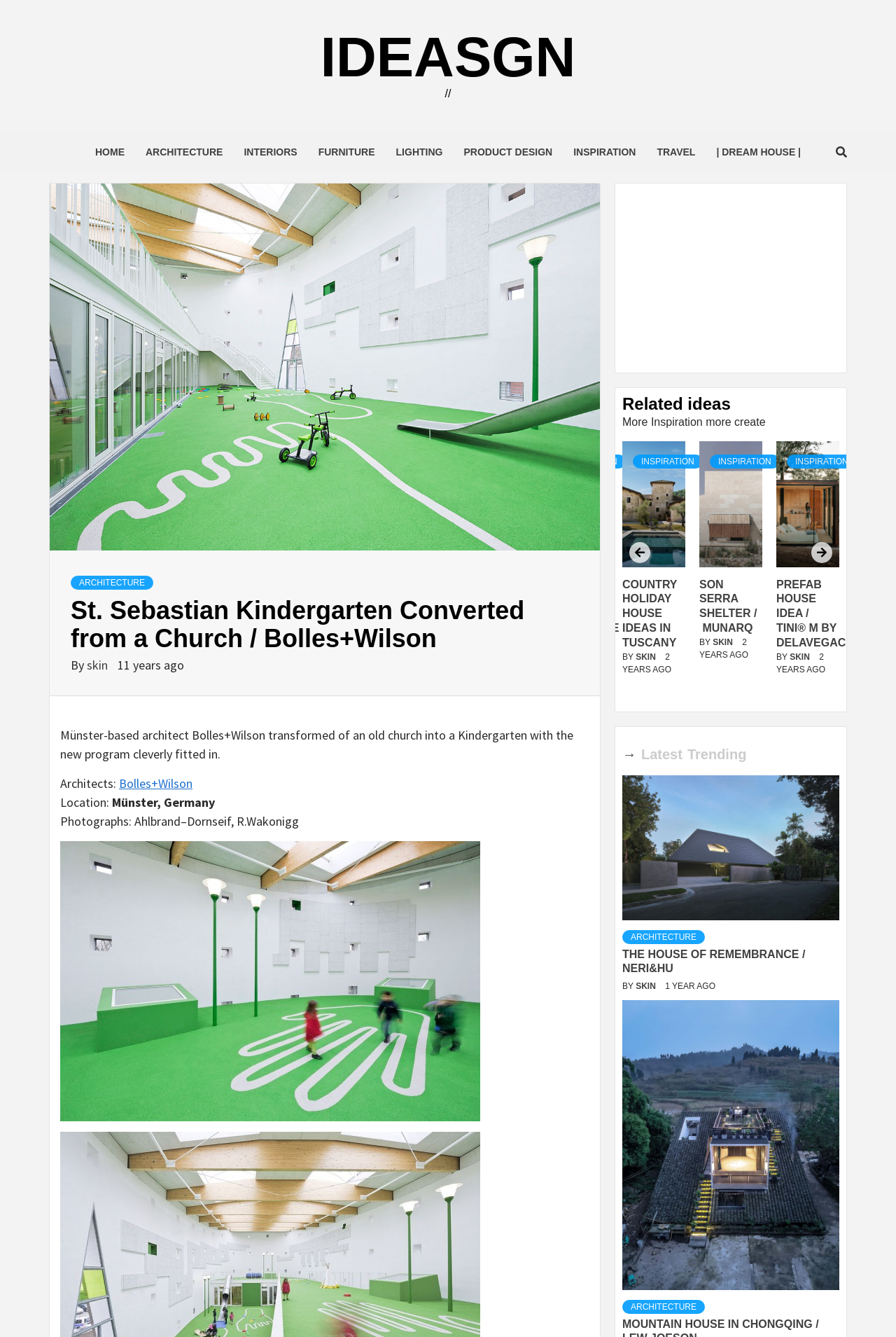Could you determine the bounding box coordinates of the clickable element to complete the instruction: "Browse the 'Toys' category"? Provide the coordinates as four float numbers between 0 and 1, i.e., [left, top, right, bottom].

None